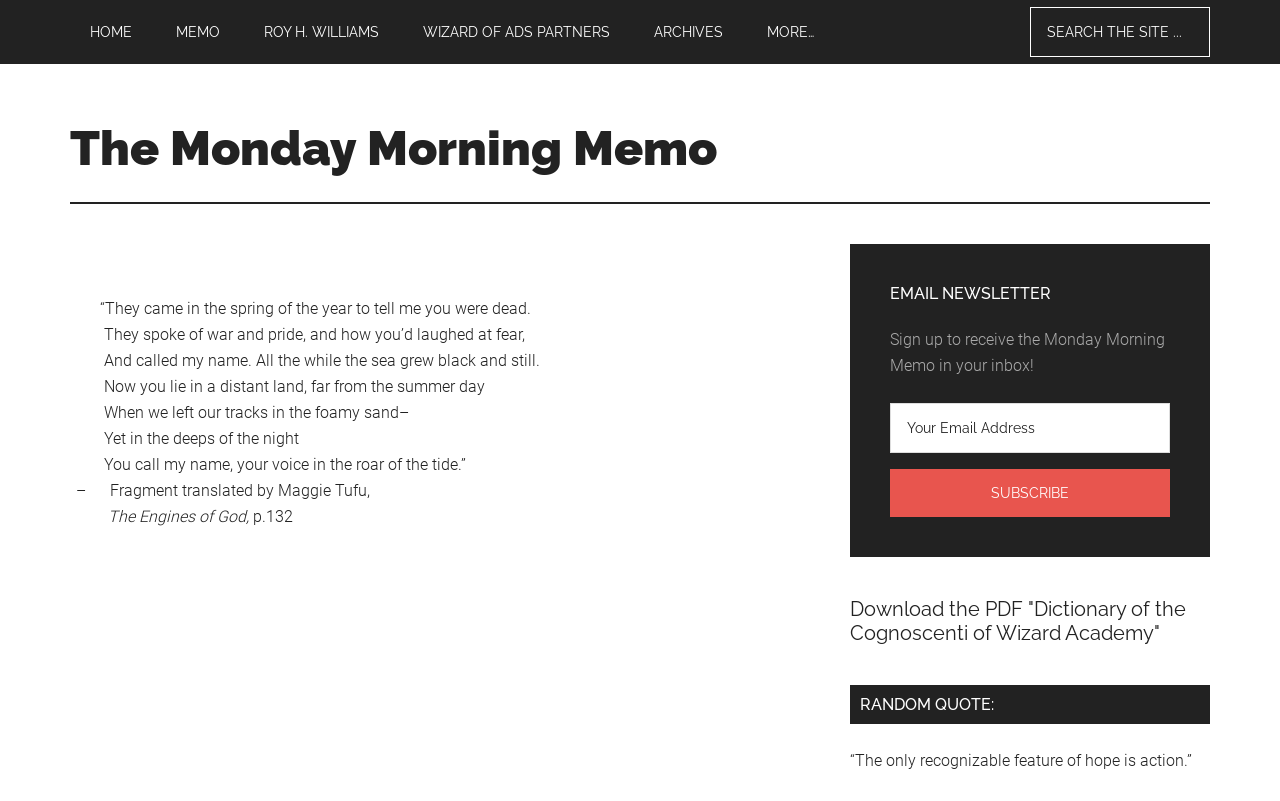Can you find the bounding box coordinates for the UI element given this description: "Archives"? Provide the coordinates as four float numbers between 0 and 1: [left, top, right, bottom].

[0.495, 0.0, 0.58, 0.08]